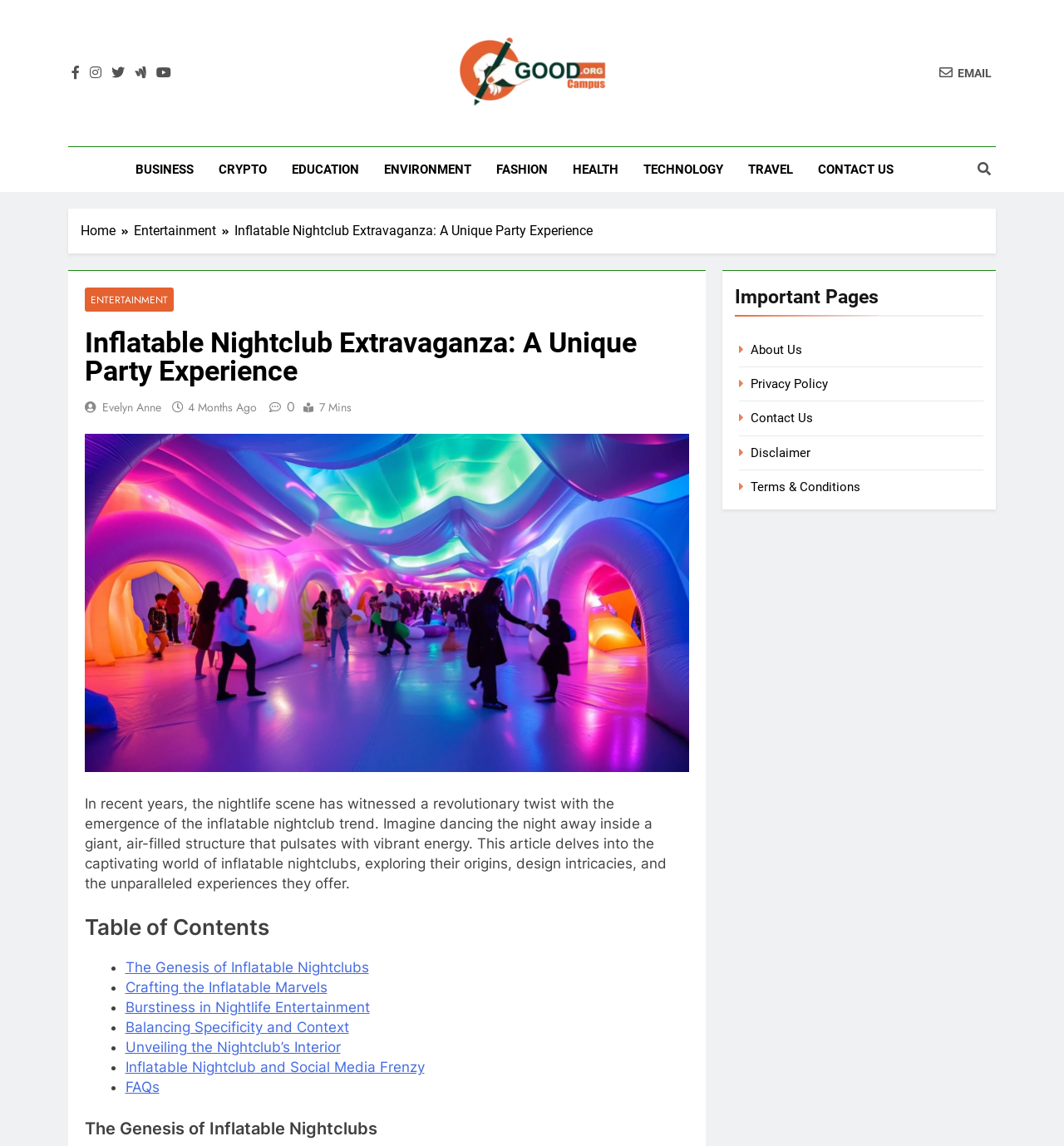What is the purpose of the links under 'Important Pages'?
Could you answer the question in a detailed manner, providing as much information as possible?

The links under 'Important Pages' section, such as 'About Us', 'Privacy Policy', and 'Contact Us', are likely to provide additional information about the website or its creators, and are not directly related to the main topic of inflatable nightclubs.